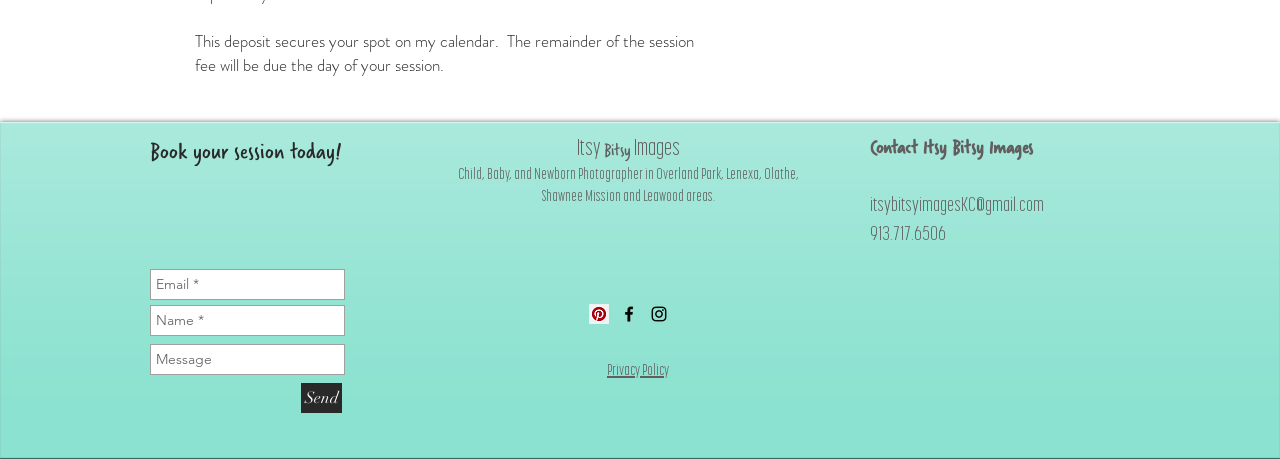Give a succinct answer to this question in a single word or phrase: 
What is the phone number of the photographer?

913.717.6506